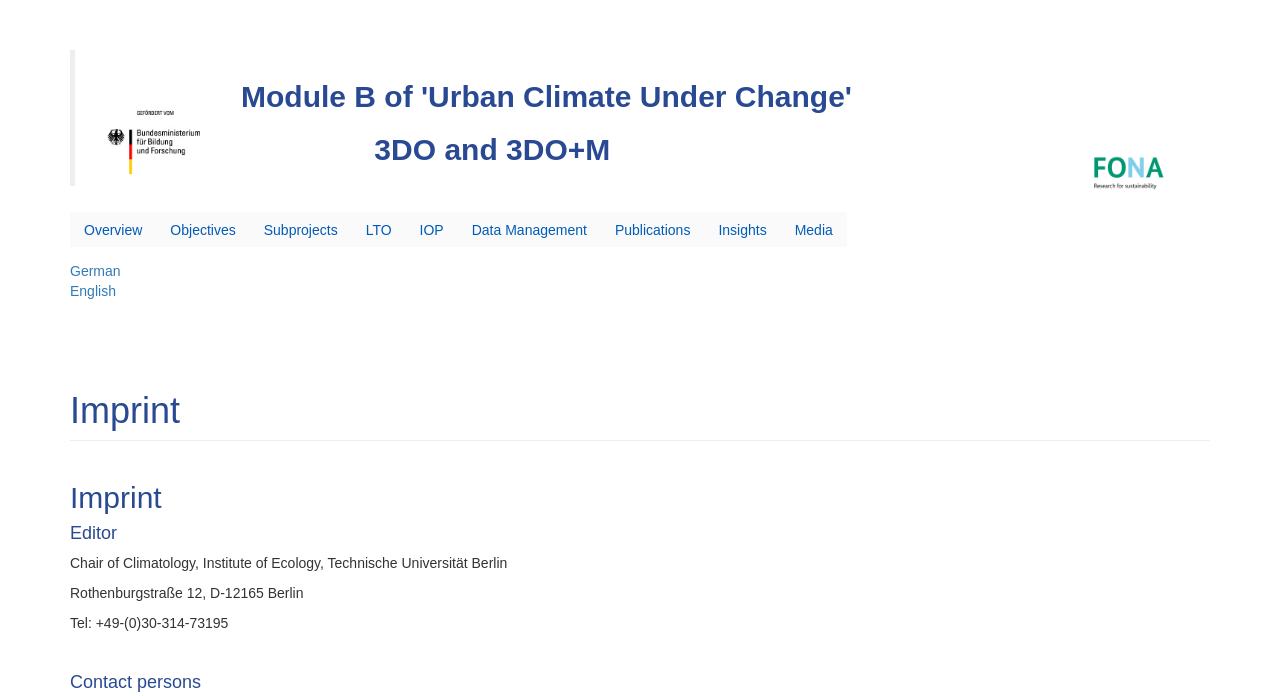How many links are there in the overview section?
Provide a detailed answer to the question, using the image to inform your response.

The overview section contains links to 'Overview', 'Objectives', 'Subprojects', 'LTO', 'IOP', 'Data Management', 'Publications', 'Insights', and 'Media', which totals 9 links.